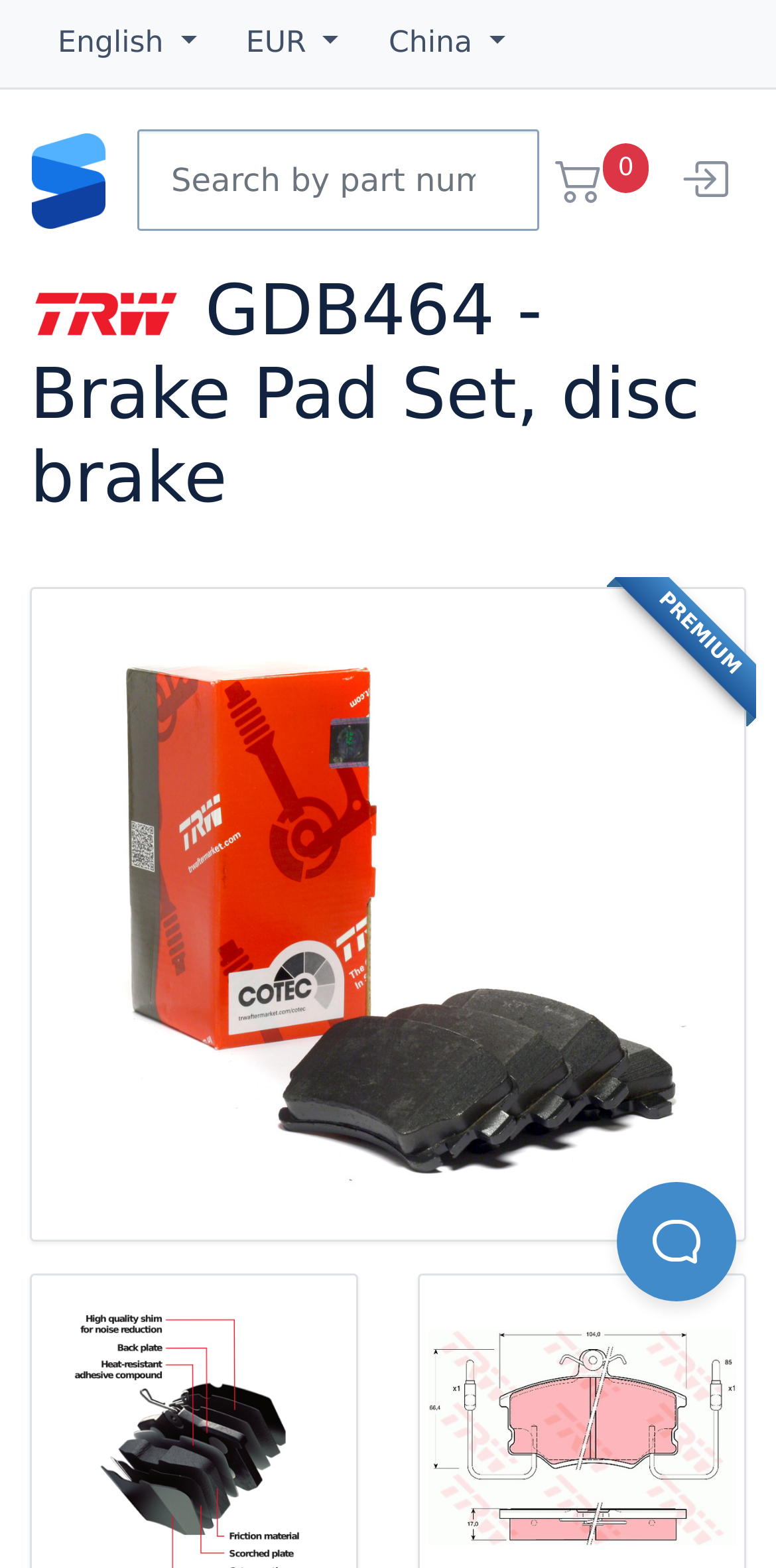Please specify the bounding box coordinates of the clickable section necessary to execute the following command: "Switch to English language".

[0.041, 0.005, 0.286, 0.051]